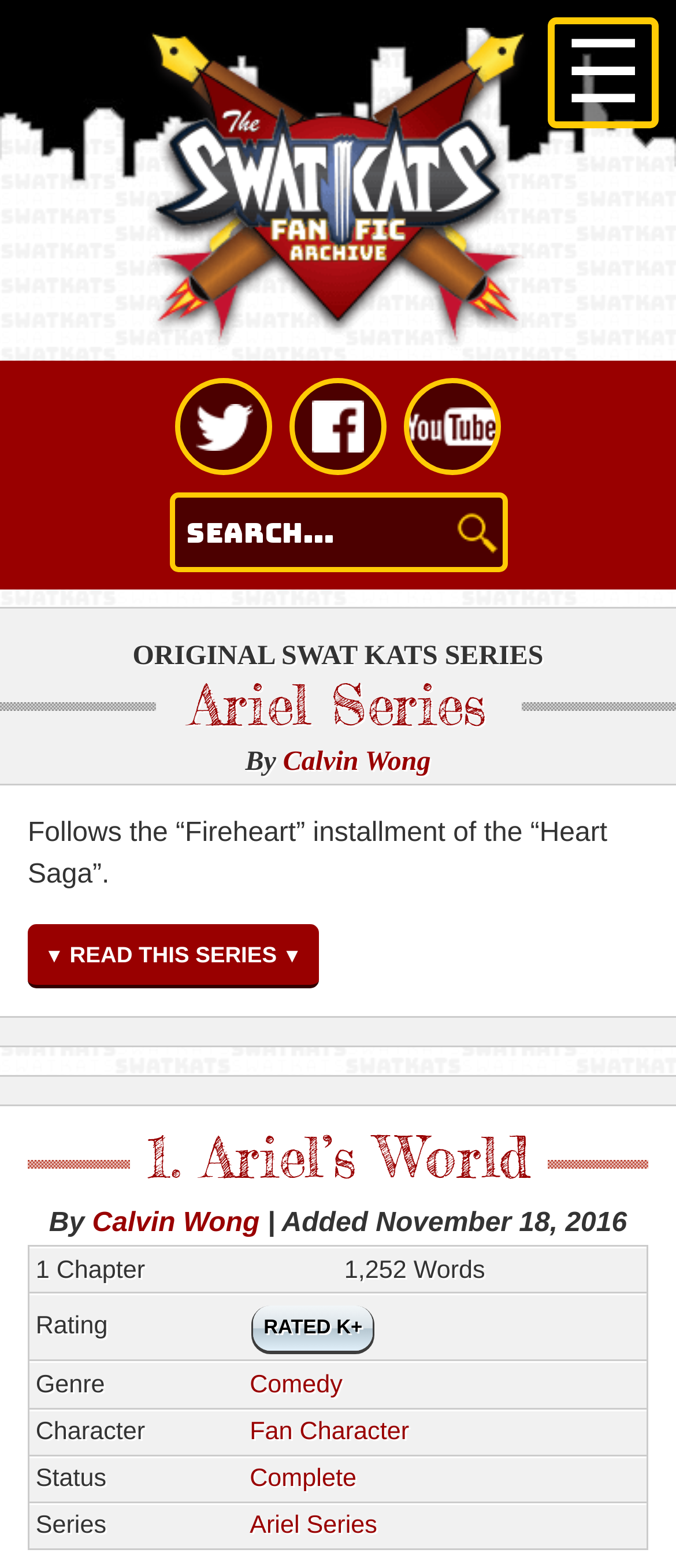What is the rating of the first story?
Please craft a detailed and exhaustive response to the question.

The rating of the first story can be found in the link element 'RATED K+' which is located below the StaticText element 'Rating', indicating that the rating of the first story is K+.